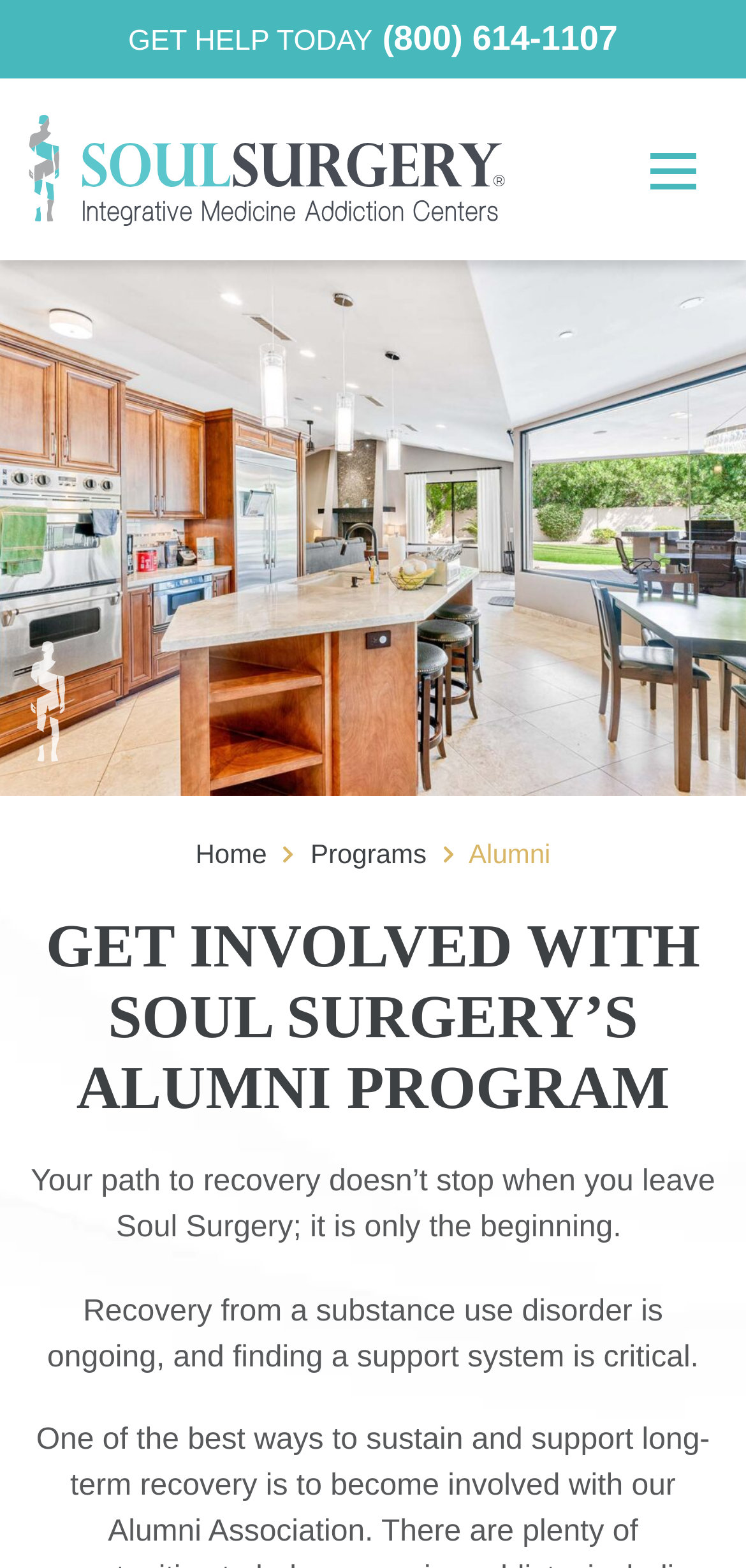Kindly respond to the following question with a single word or a brief phrase: 
What is the purpose of Soul Surgery's Alumni Program?

Support long-term recovery